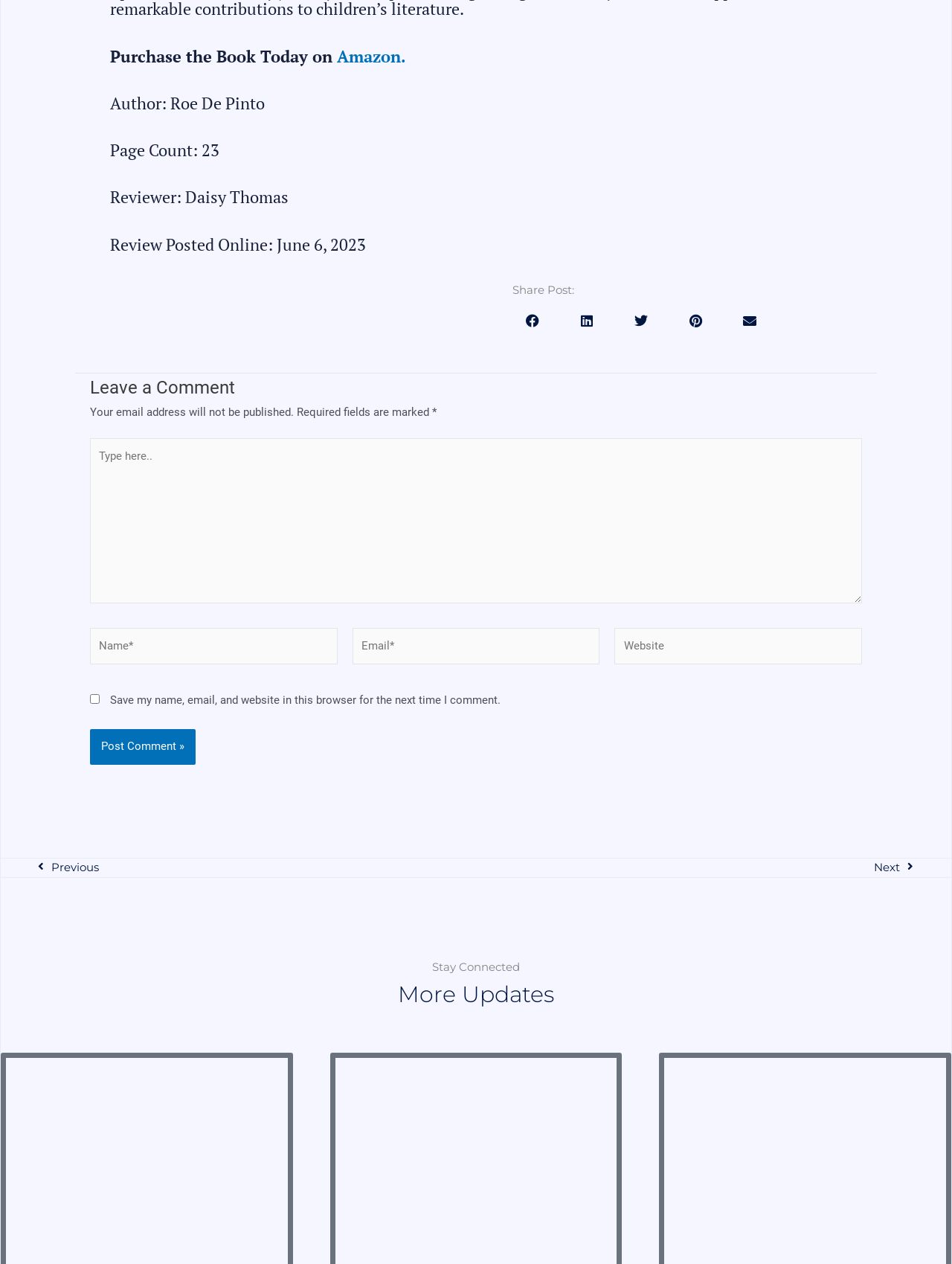Please determine the bounding box coordinates of the element's region to click for the following instruction: "Share on Facebook".

[0.538, 0.247, 0.581, 0.261]